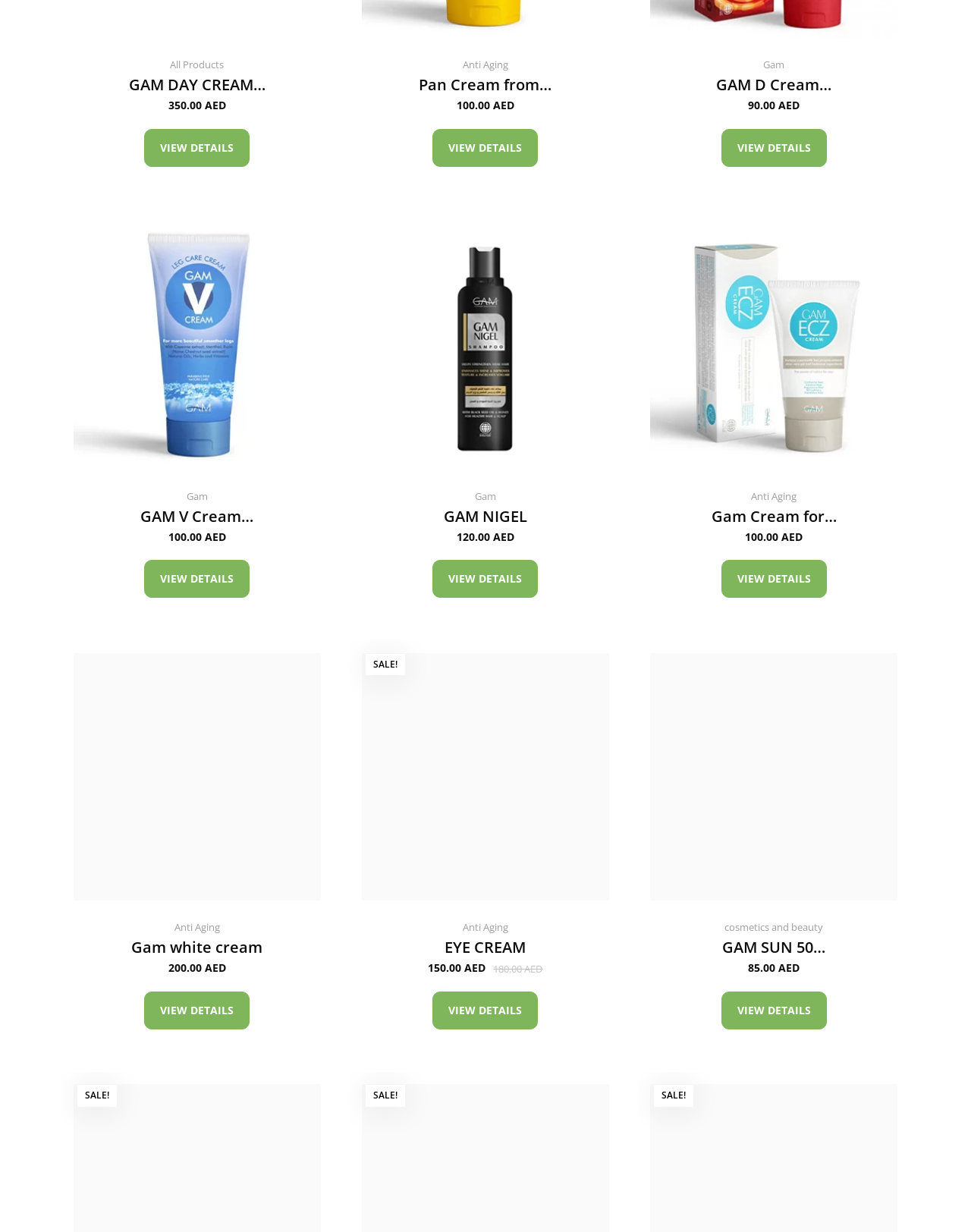Refer to the screenshot and give an in-depth answer to this question: What is the price of GAM DAY CREAM product?

I found the GAM DAY CREAM product on the webpage and checked its price, which is 350.00 AED.